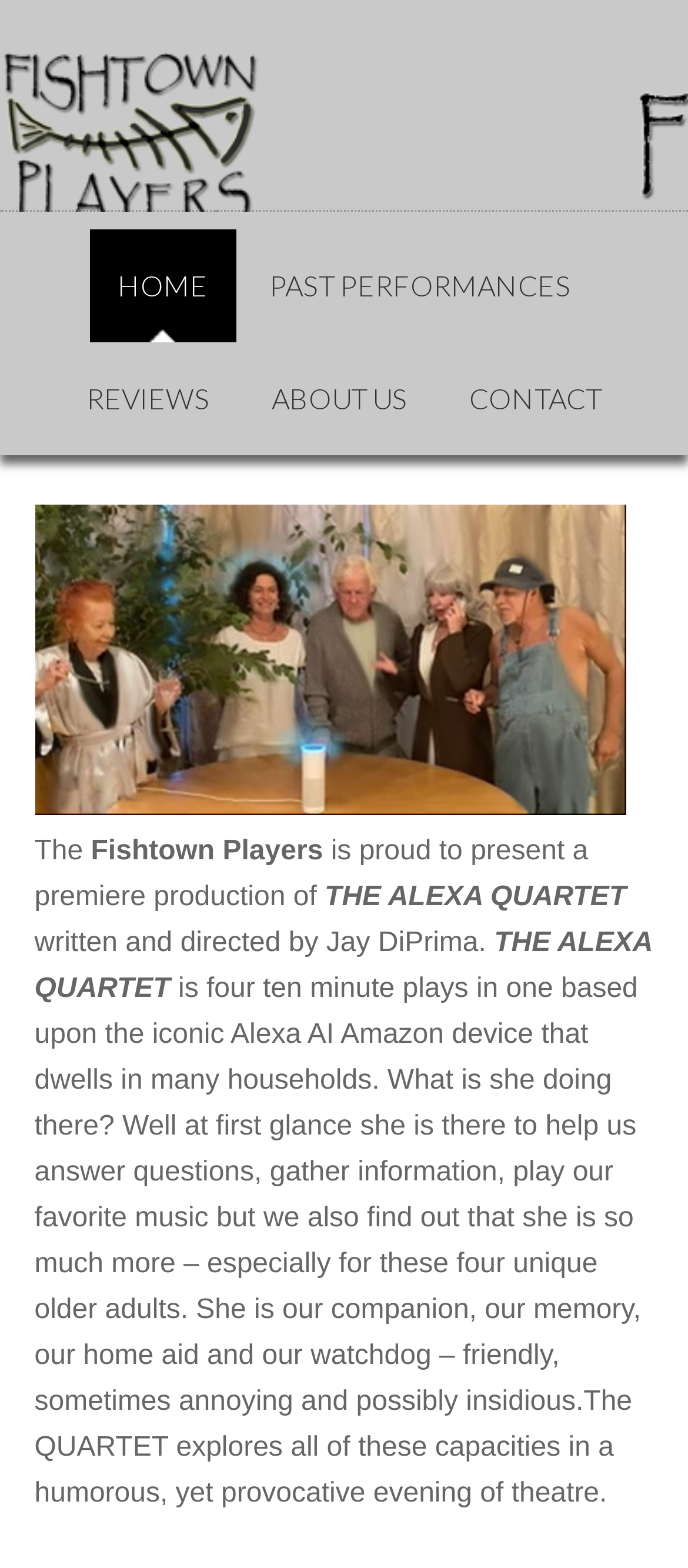Create a detailed narrative of the webpage’s visual and textual elements.

The webpage is about the Cape Ann Community Theater, specifically promoting a premiere production of "THE ALEXA QUARTET" written and directed by Jay DiPrima. 

At the top of the page, there is a navigation menu with five links: "HOME", "PAST PERFORMANCES", "REVIEWS", "ABOUT US", and "CONTACT". These links are horizontally aligned and take up about a quarter of the page's height.

Below the navigation menu, there is a large figure that spans almost the entire width of the page. Above this figure, the text "Fishtown Players" is displayed prominently.

The main content of the page is a description of the play "THE ALEXA QUARTET". The text is divided into three paragraphs. The first paragraph introduces the play, stating that it is a premiere production. The second paragraph provides the title of the play, and the third paragraph is a longer summary of the play's plot, describing it as a humorous and provocative evening of theatre that explores the capacities of the Alexa AI device.

Overall, the webpage is focused on promoting the play "THE ALEXA QUARTET" and providing information about its plot and production.